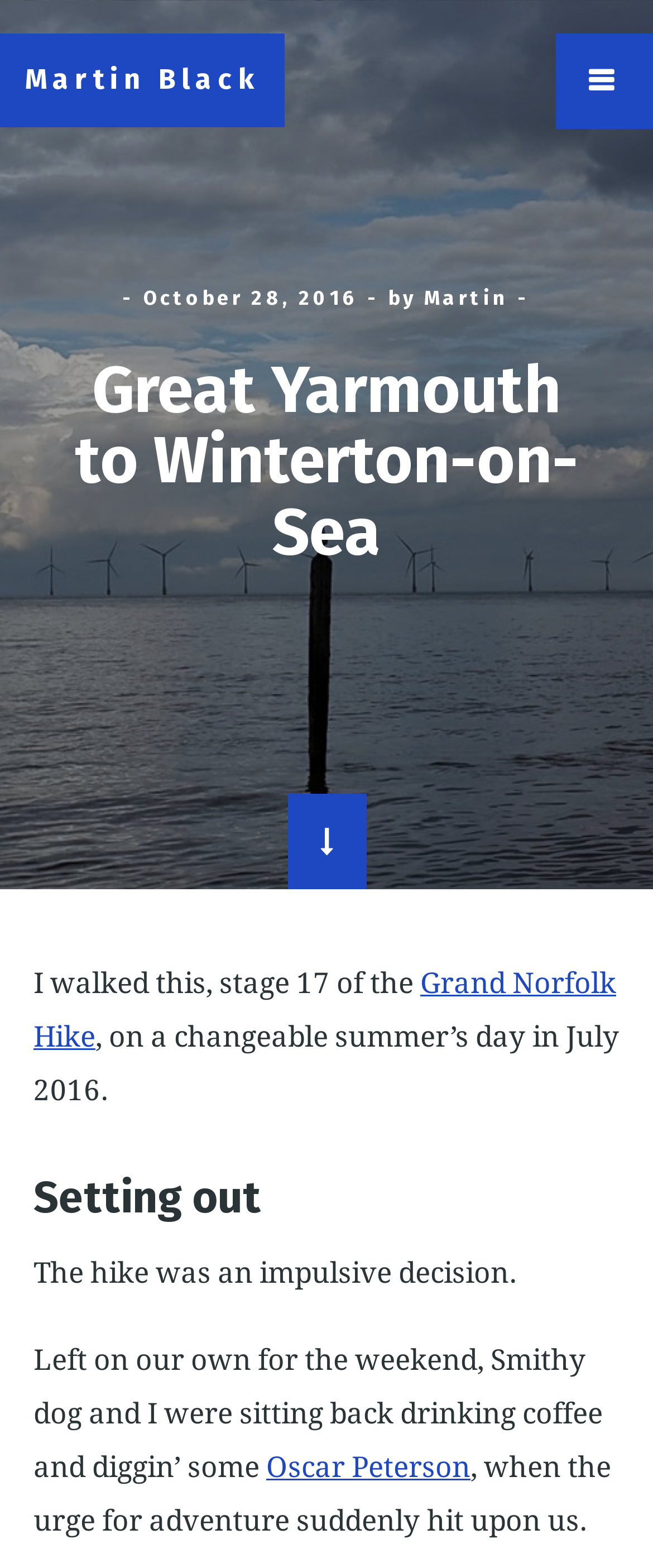Please provide a comprehensive answer to the question based on the screenshot: What is the destination of the hike described in the article?

The answer can be found in the title of the webpage, which says 'Great Yarmouth to Winterton-on-Sea – Martin Black'.